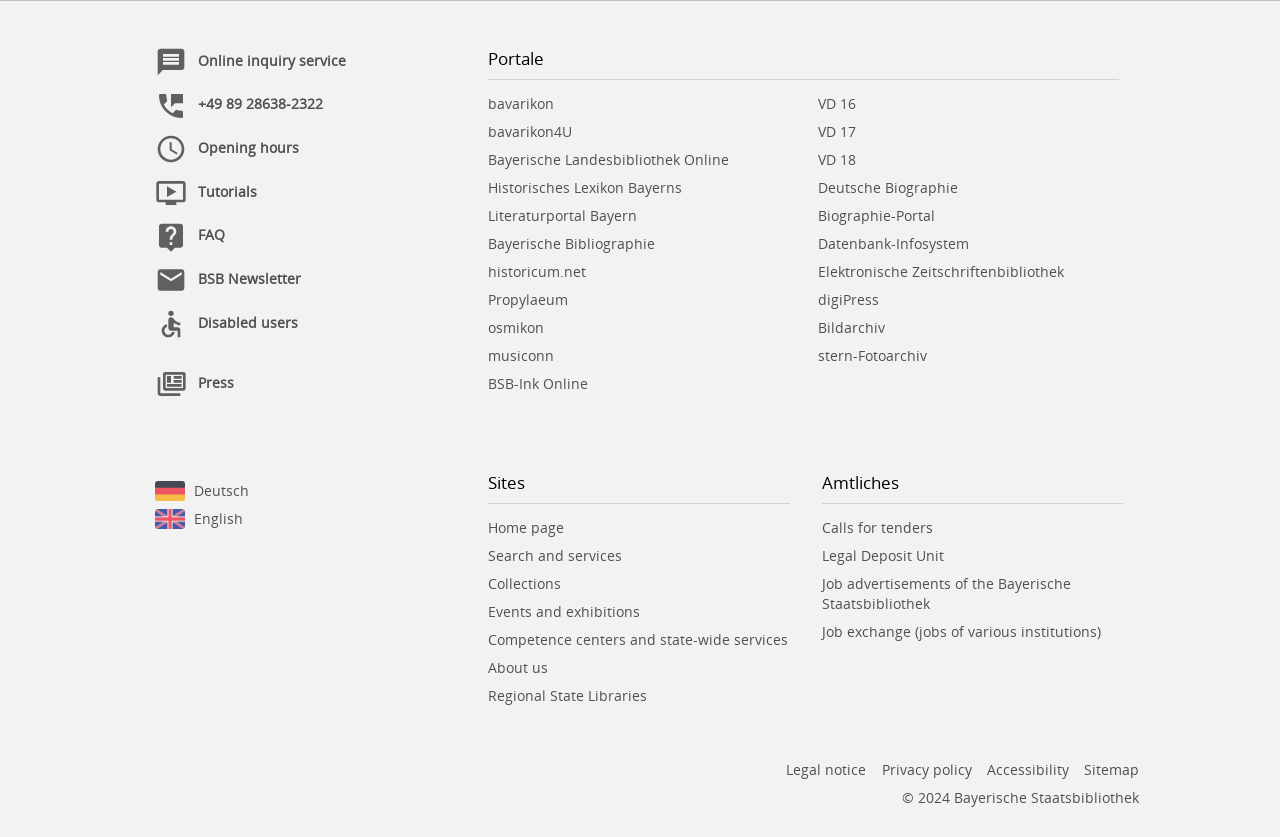What is the phone number for contact?
Please respond to the question with as much detail as possible.

I found the answer by looking at the link with the phone number '+49 89 28638-2322' which is located at [0.155, 0.113, 0.252, 0.135] and has an image with the description 'contact.svg' next to it.